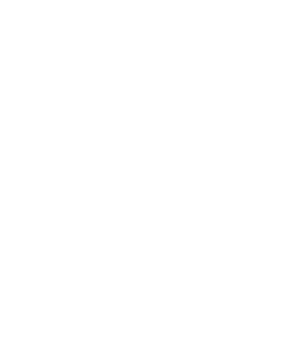Answer the question briefly using a single word or phrase: 
What are the thematic explorations for which Mir is known?

Human form or historical narratives